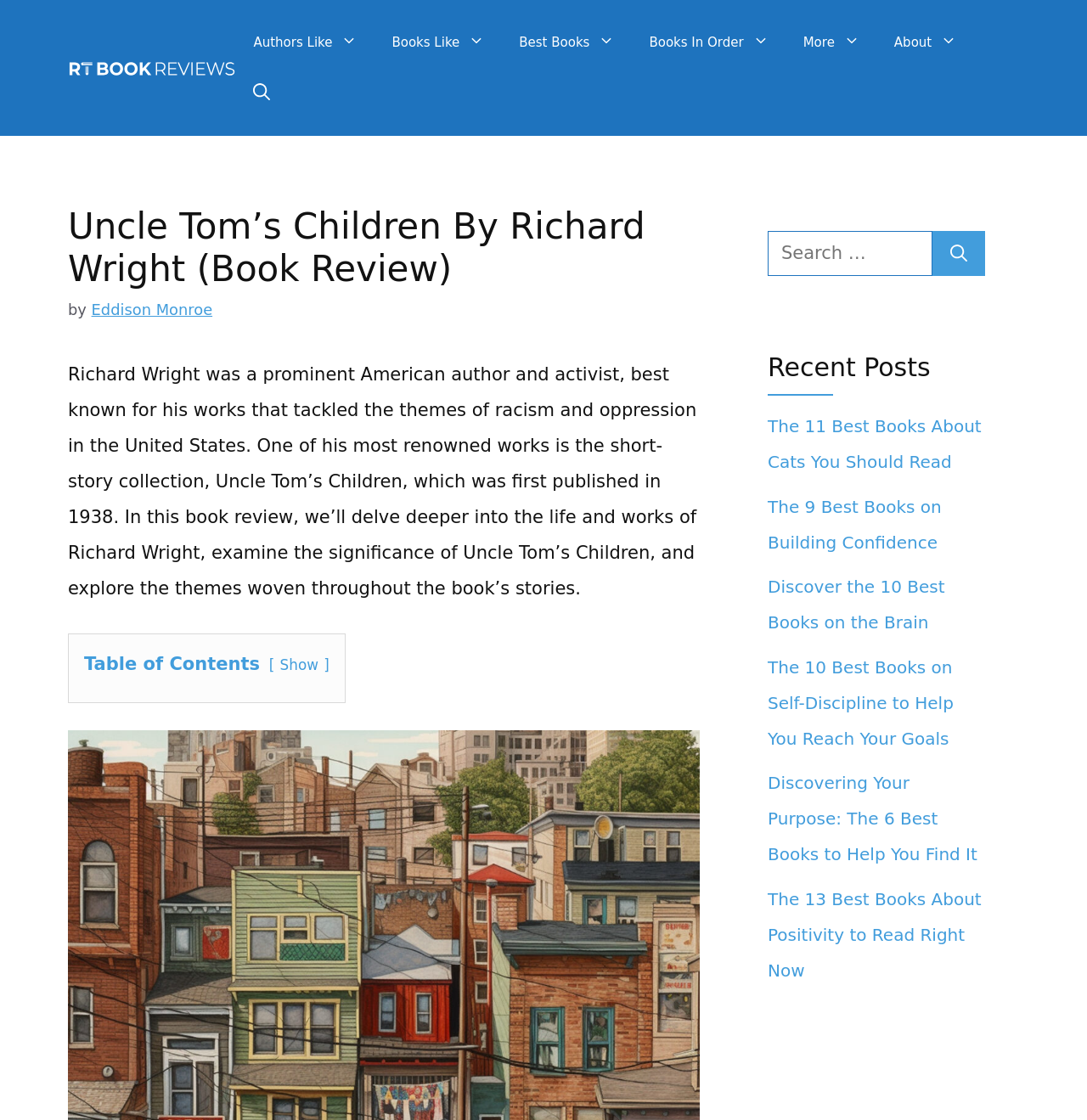Select the bounding box coordinates of the element I need to click to carry out the following instruction: "Discover recent posts".

[0.706, 0.315, 0.906, 0.342]